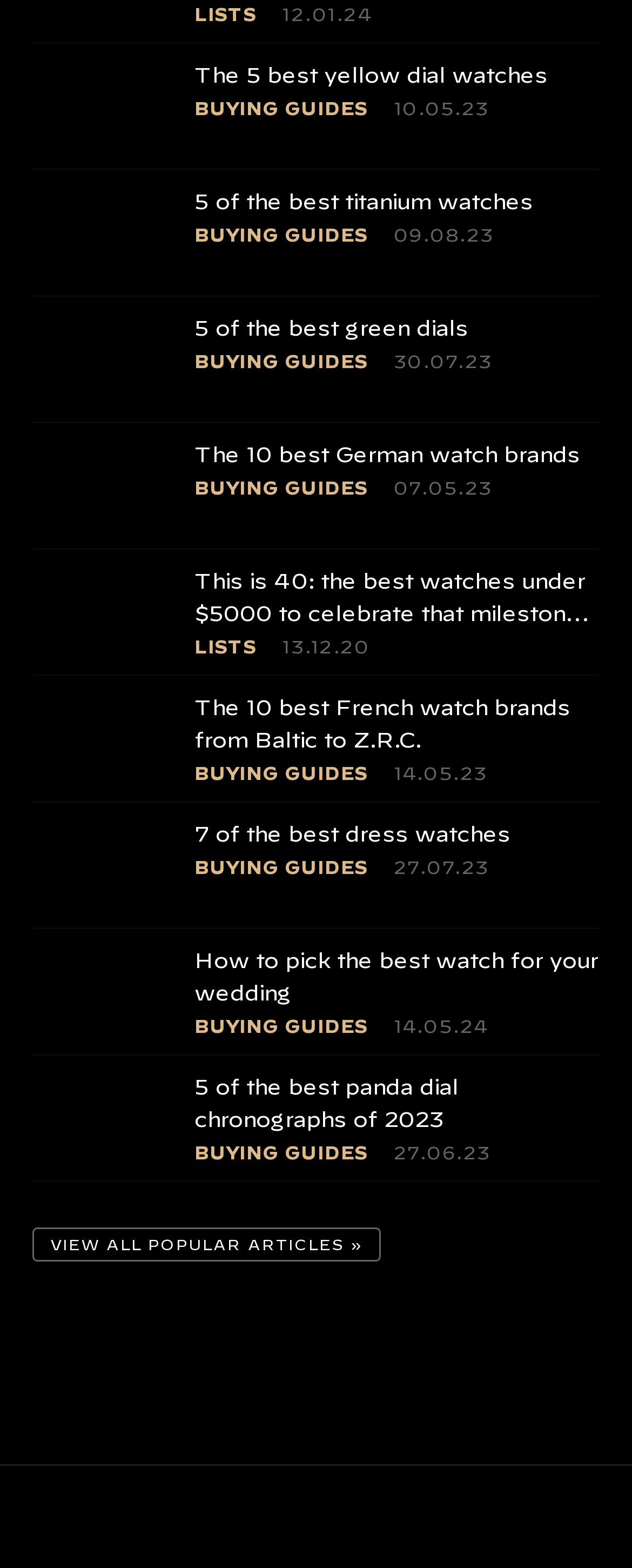Extract the bounding box coordinates of the UI element described: "View all popular articles »". Provide the coordinates in the format [left, top, right, bottom] with values ranging from 0 to 1.

[0.051, 0.783, 0.602, 0.805]